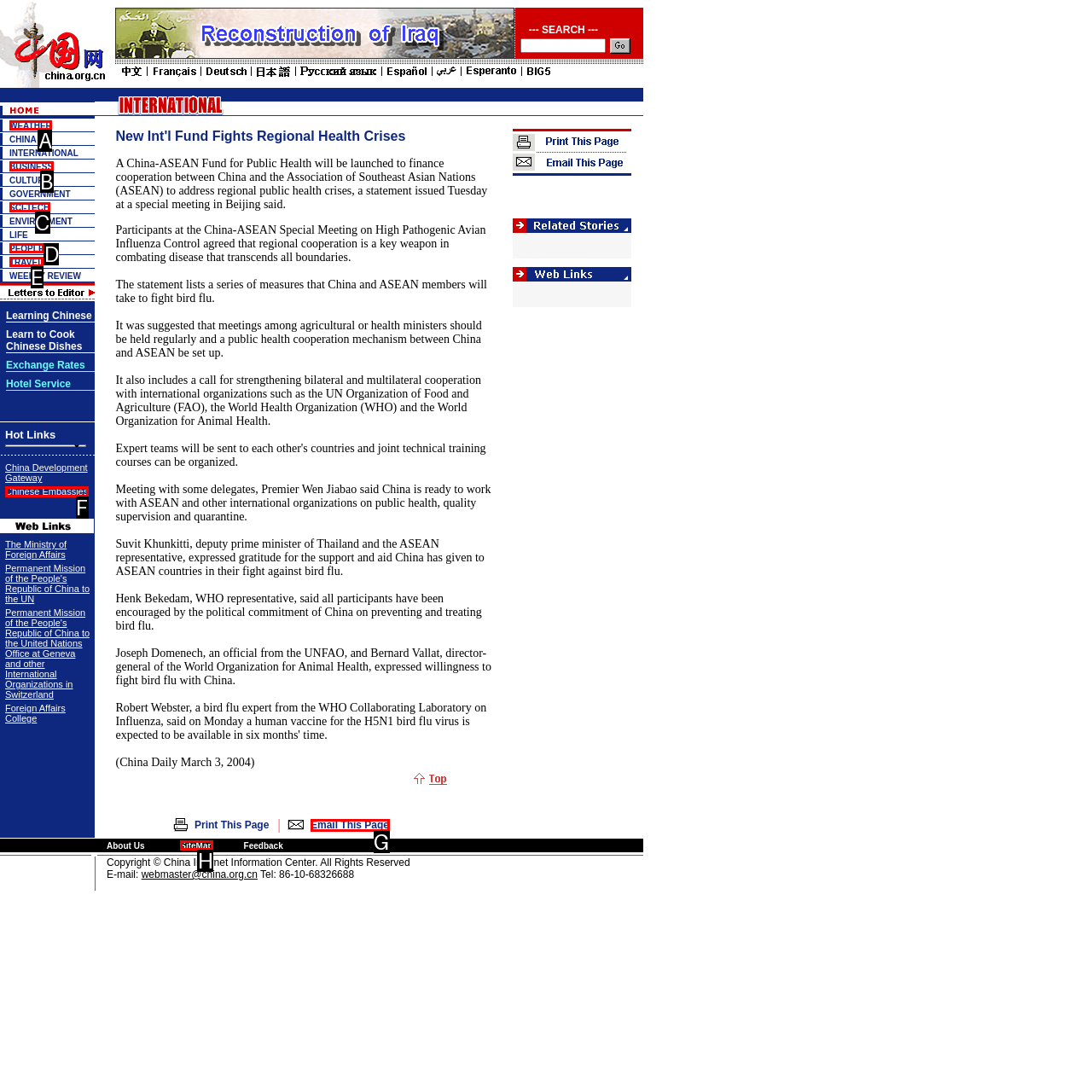Match the element description to one of the options: SiteMap
Respond with the corresponding option's letter.

H